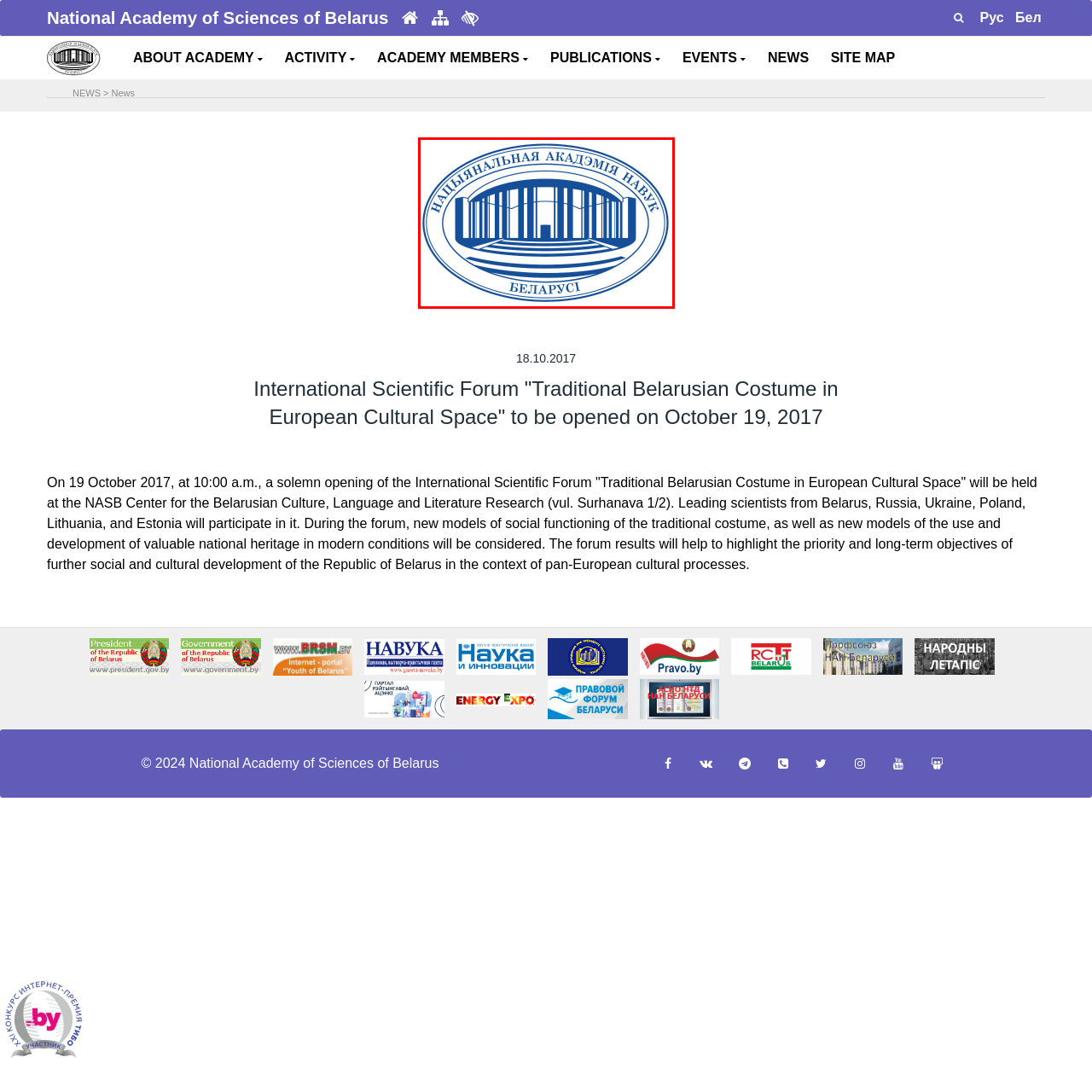Explain in detail what is happening in the image that is surrounded by the red box.

The image features the emblem of the National Academy of Sciences of Belarus, characterized by a prominent blue design that includes stylized pillars and a distinctive architectural element, representing the institution's commitment to scientific advancement. Accompanied by the text in Belarusian, "НАЦЫЯНАЛЬНАЯ АКАДЭМІЯ НАВУК БЕЛАРУСІ," the emblem signifies the academy's prestigious role in research and education within the Belarusian scientific community. The circular shape of the logo and its classical design elements reflect a deep respect for tradition while emphasizing the ongoing pursuit of knowledge and innovation.